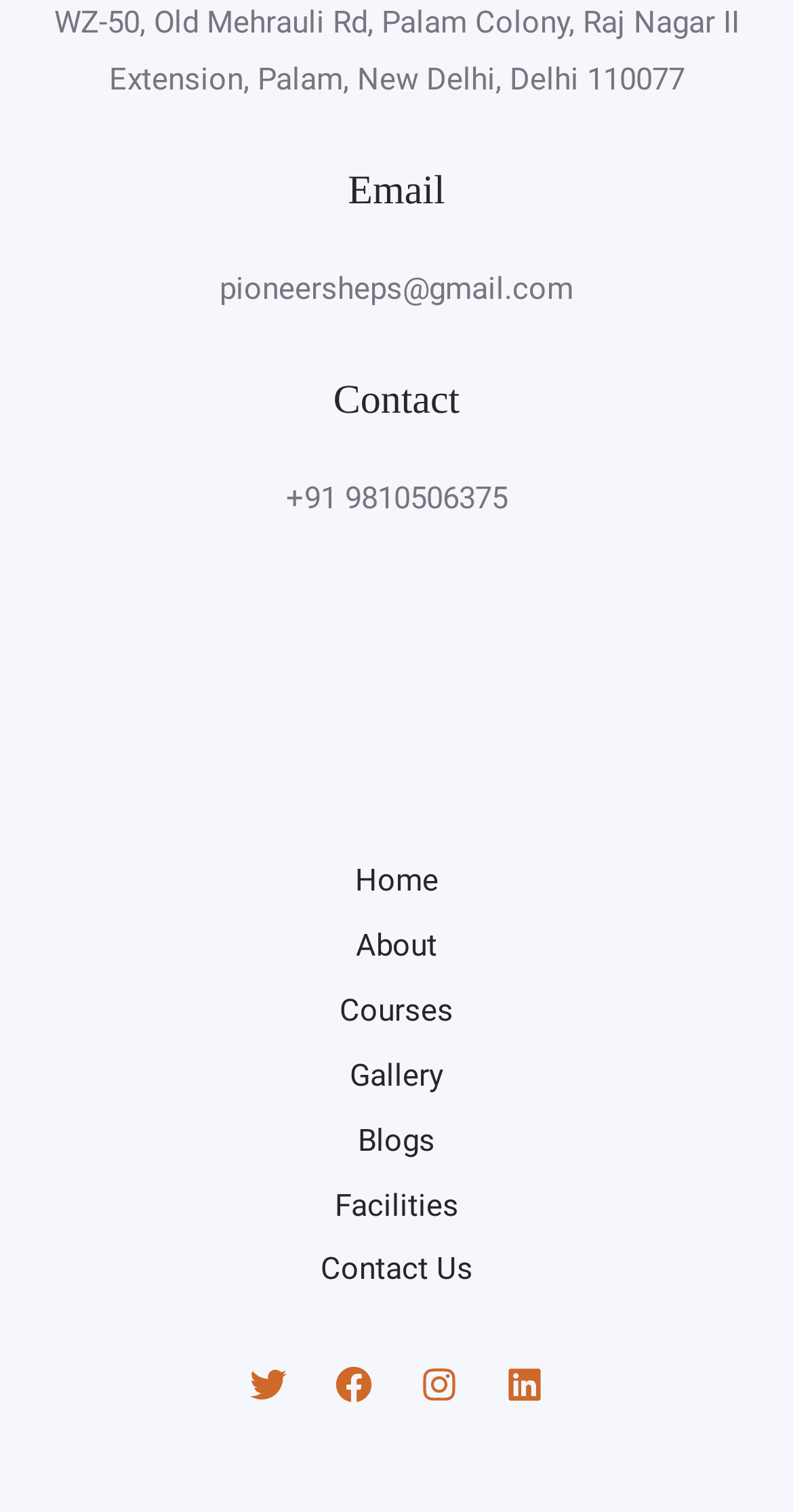Please provide a short answer using a single word or phrase for the question:
What is the contact number of the institution?

+91 9810506375